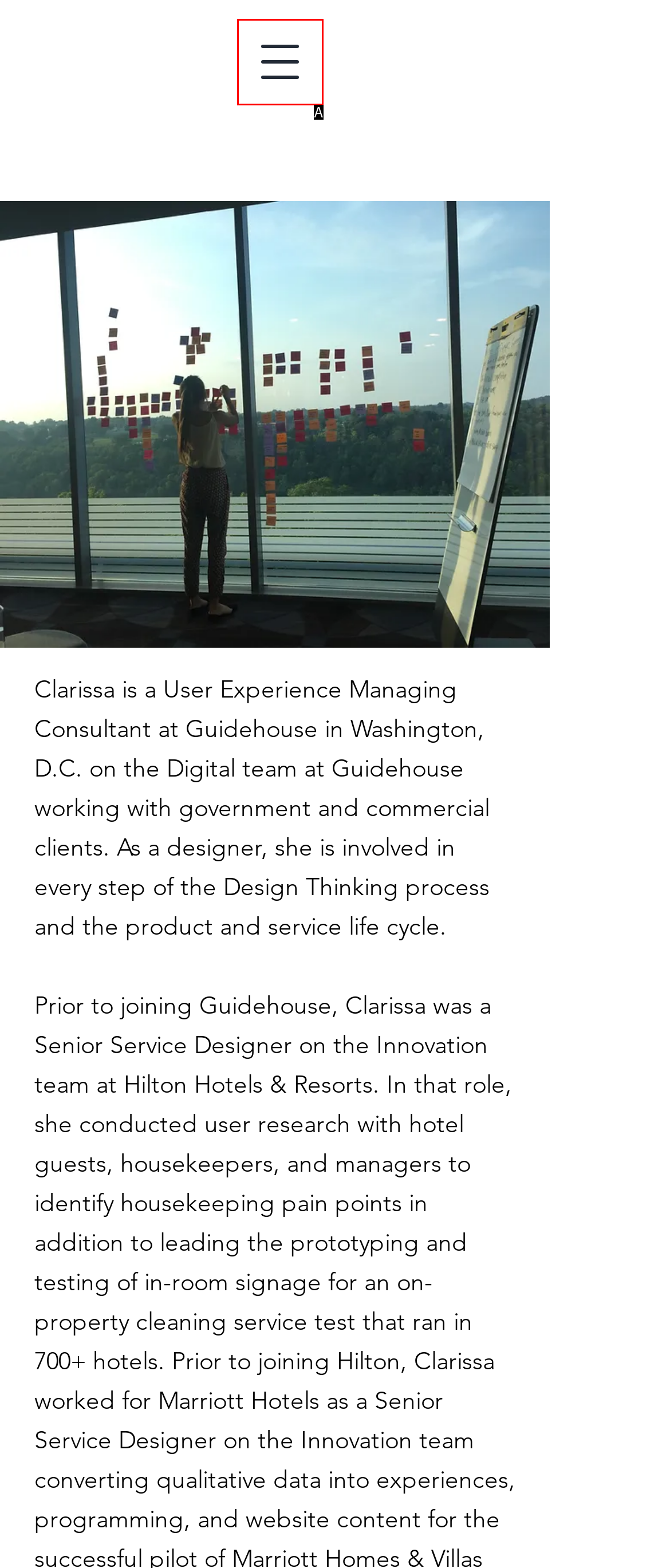Refer to the element description: aria-label="Open navigation menu" and identify the matching HTML element. State your answer with the appropriate letter.

A